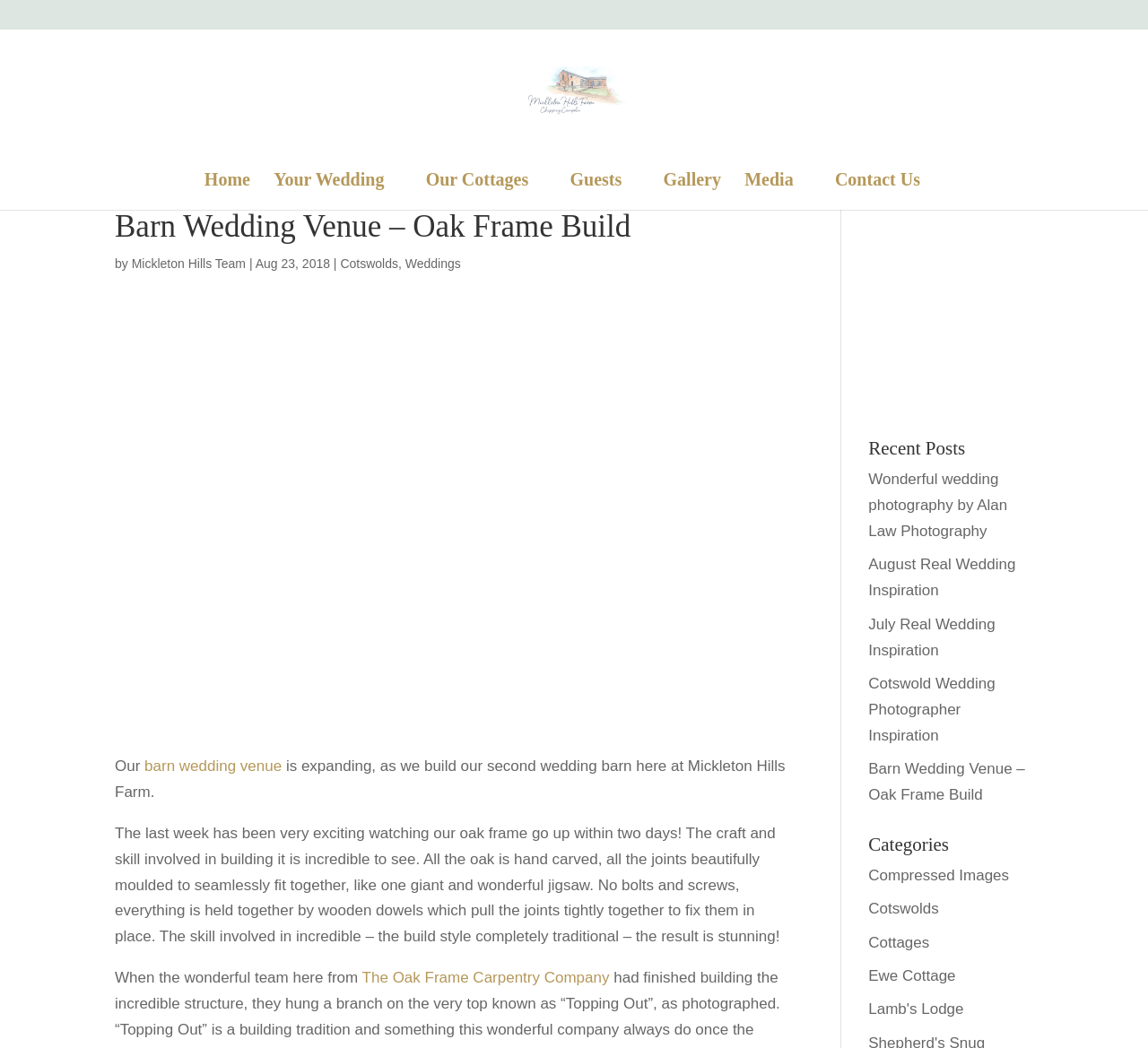Can you find the bounding box coordinates for the UI element given this description: "Search"? Provide the coordinates as four float numbers between 0 and 1: [left, top, right, bottom].

None